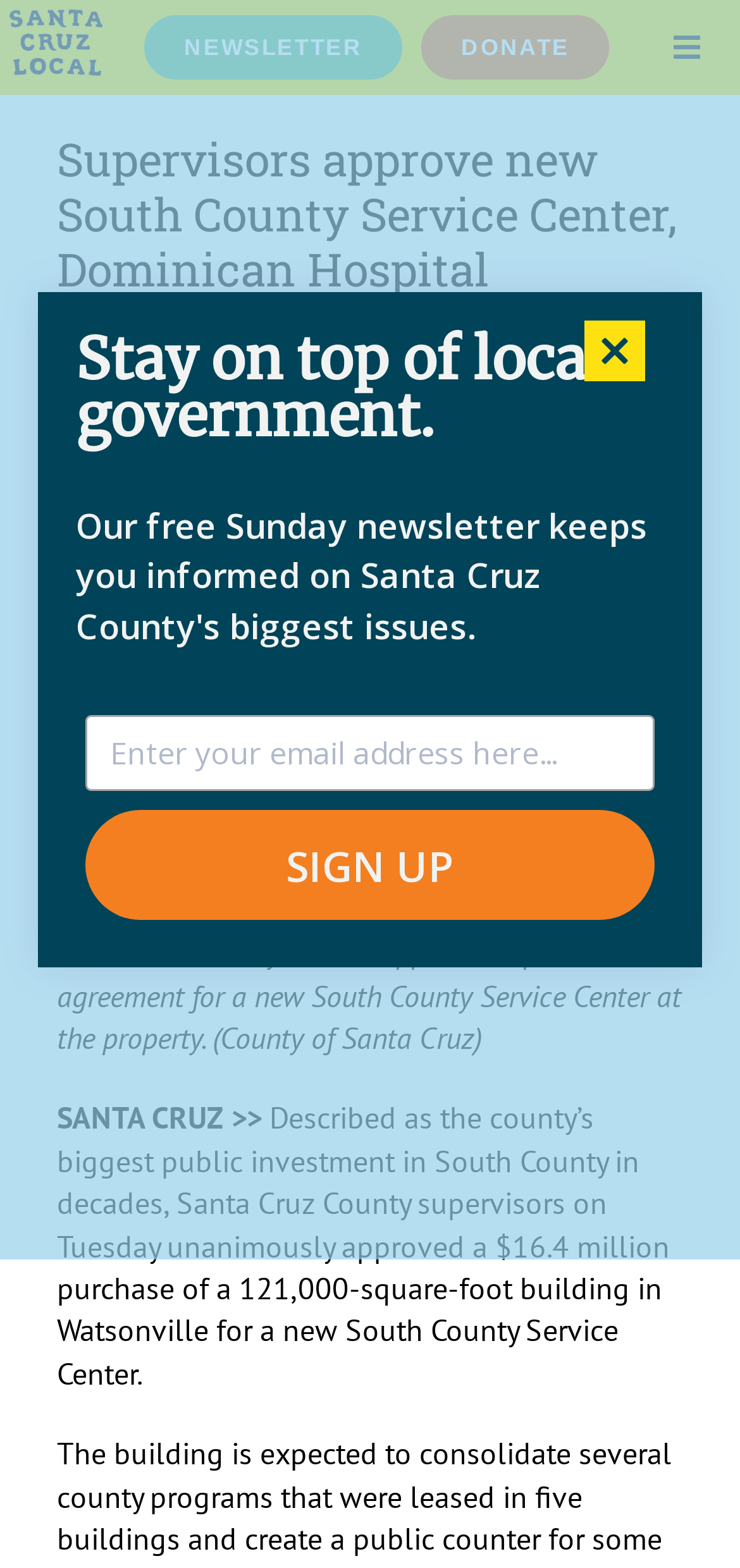Identify the bounding box coordinates for the element you need to click to achieve the following task: "Toggle the main menu". The coordinates must be four float values ranging from 0 to 1, formatted as [left, top, right, bottom].

[0.895, 0.015, 0.961, 0.046]